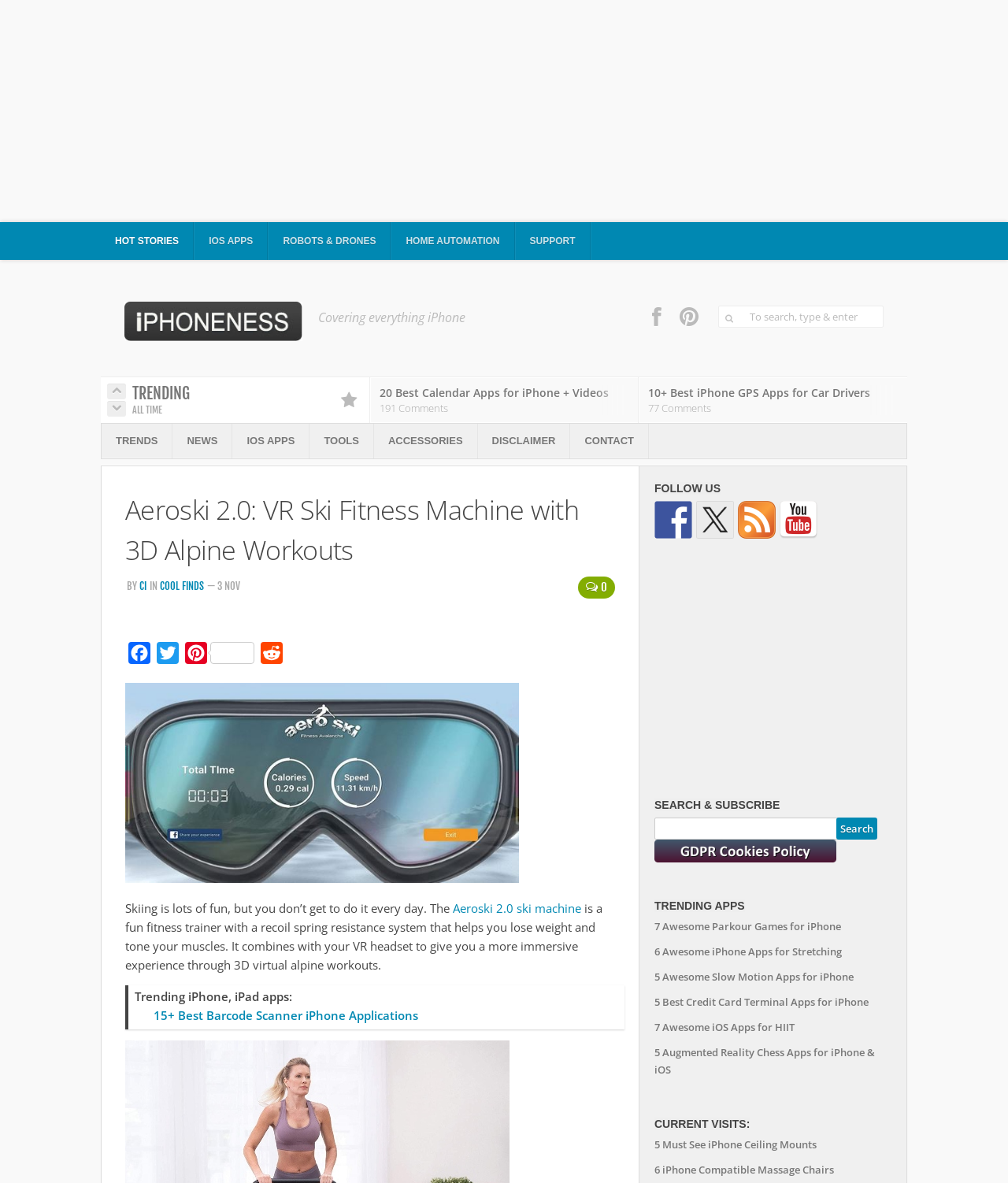What is the topic of the article '15+ Best Barcode Scanner iPhone Applications'?
Please use the image to deliver a detailed and complete answer.

The answer can be found in the link '15+ Best Barcode Scanner iPhone Applications' which is located in the 'TRENDING APPS' section of the webpage.